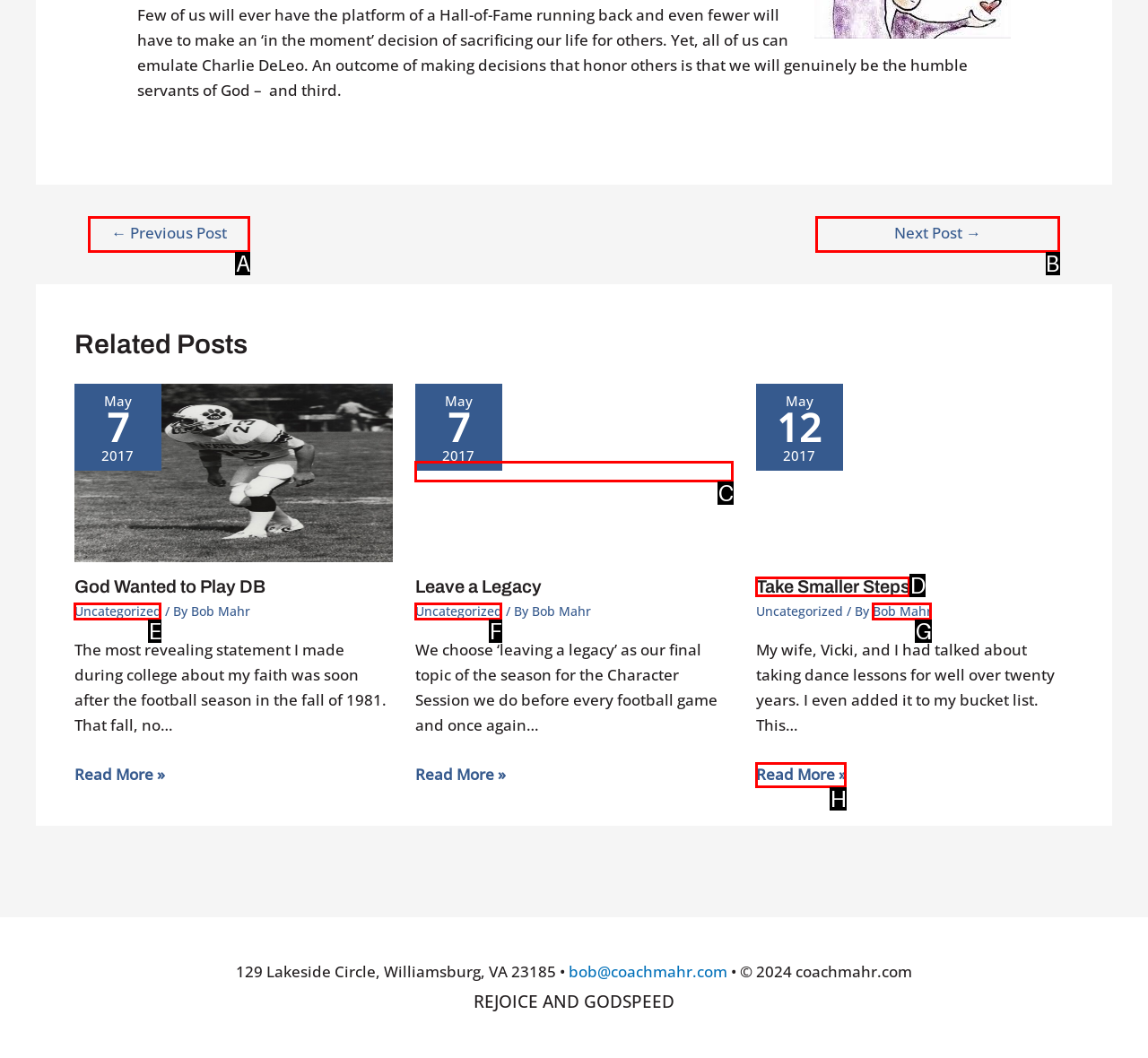Find the option that fits the given description: Take Smaller Steps
Answer with the letter representing the correct choice directly.

D